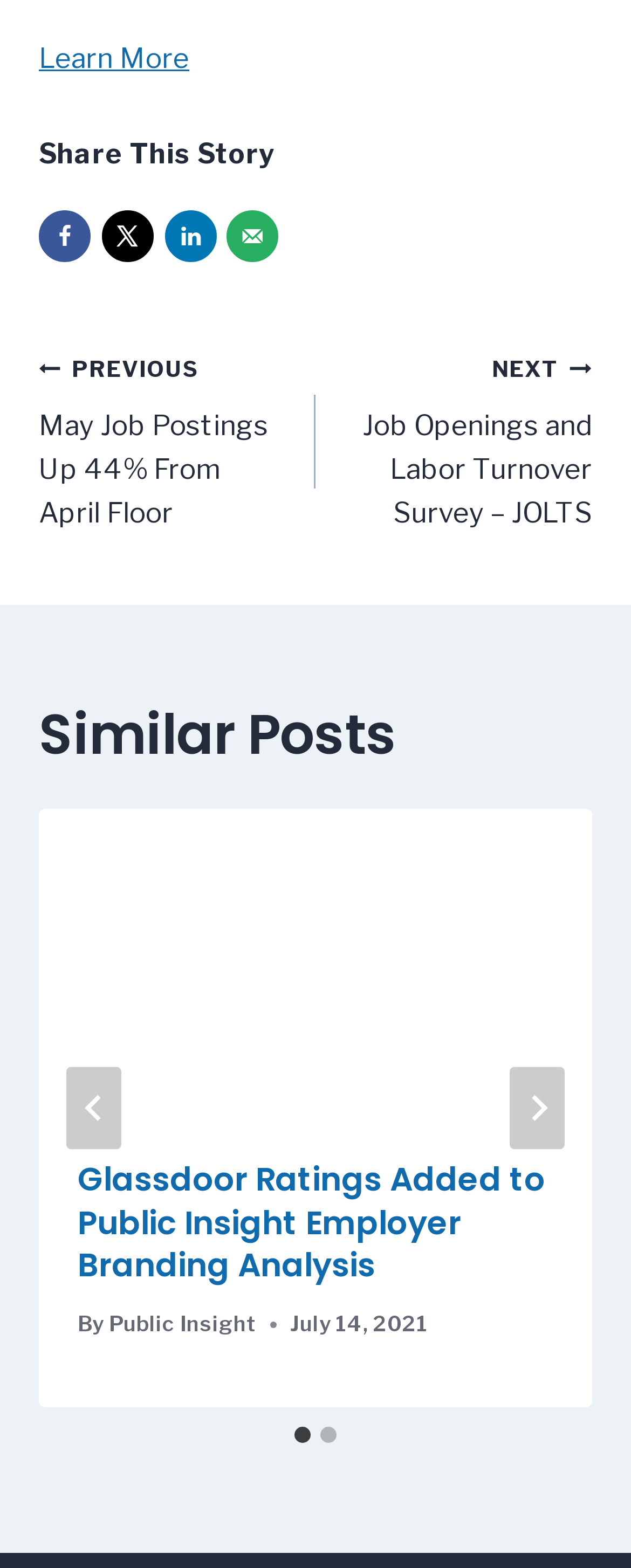Provide the bounding box coordinates of the section that needs to be clicked to accomplish the following instruction: "Go to next post."

[0.5, 0.221, 0.938, 0.342]